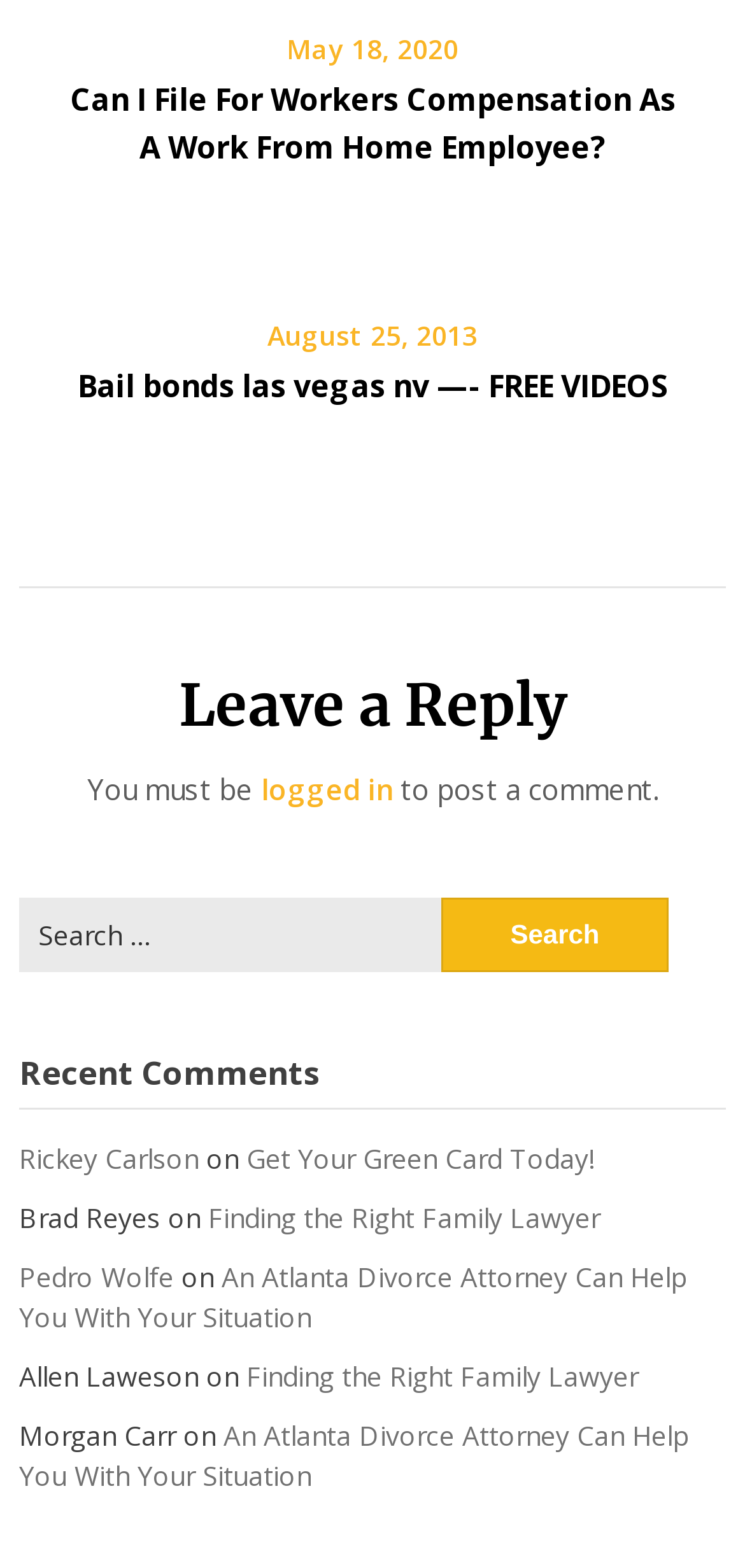Determine the bounding box of the UI component based on this description: "parent_node: Search for: value="Search"". The bounding box coordinates should be four float values between 0 and 1, i.e., [left, top, right, bottom].

[0.592, 0.572, 0.897, 0.62]